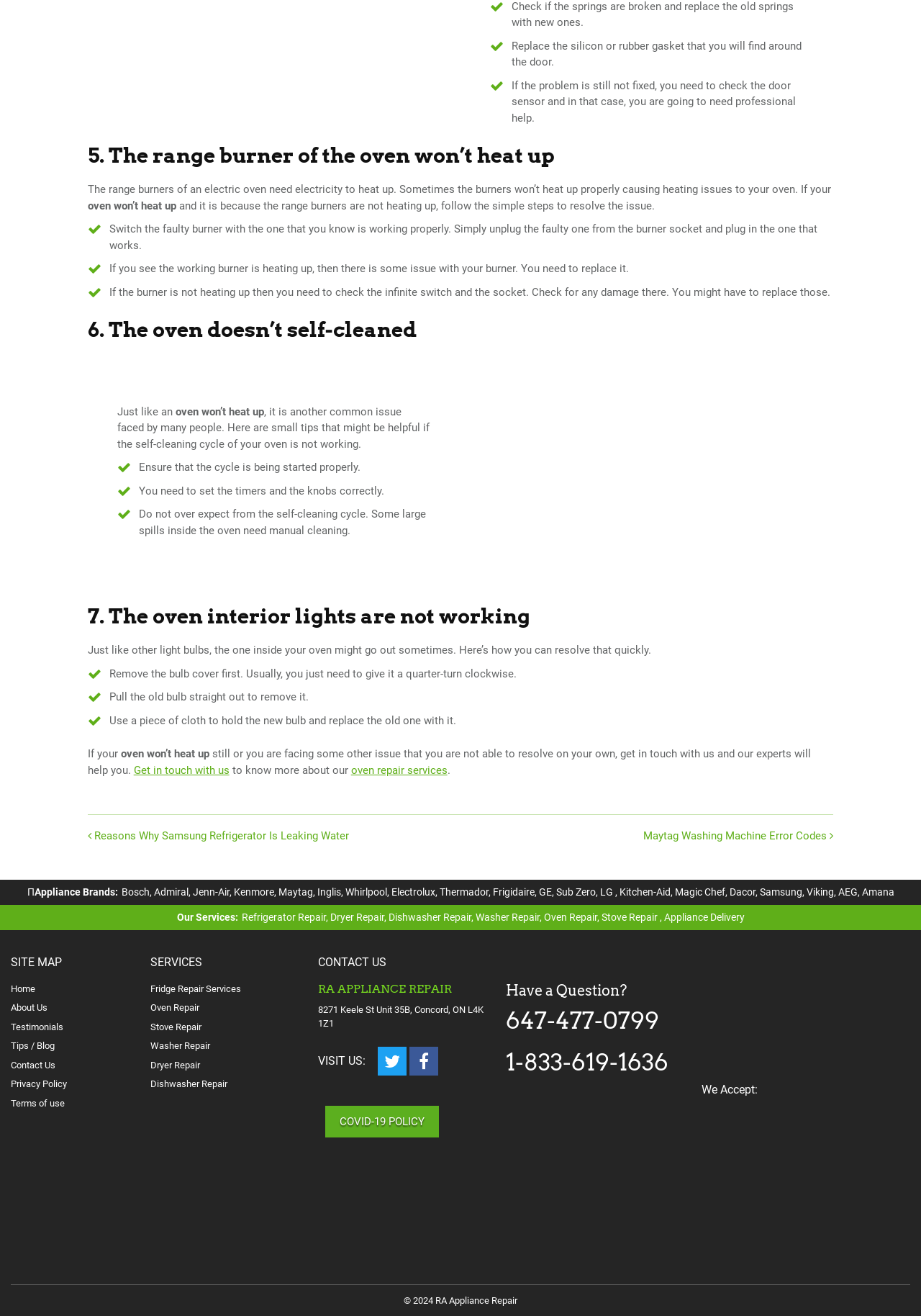What is the purpose of the self-cleaning cycle of an oven?
Identify the answer in the screenshot and reply with a single word or phrase.

To clean large spills